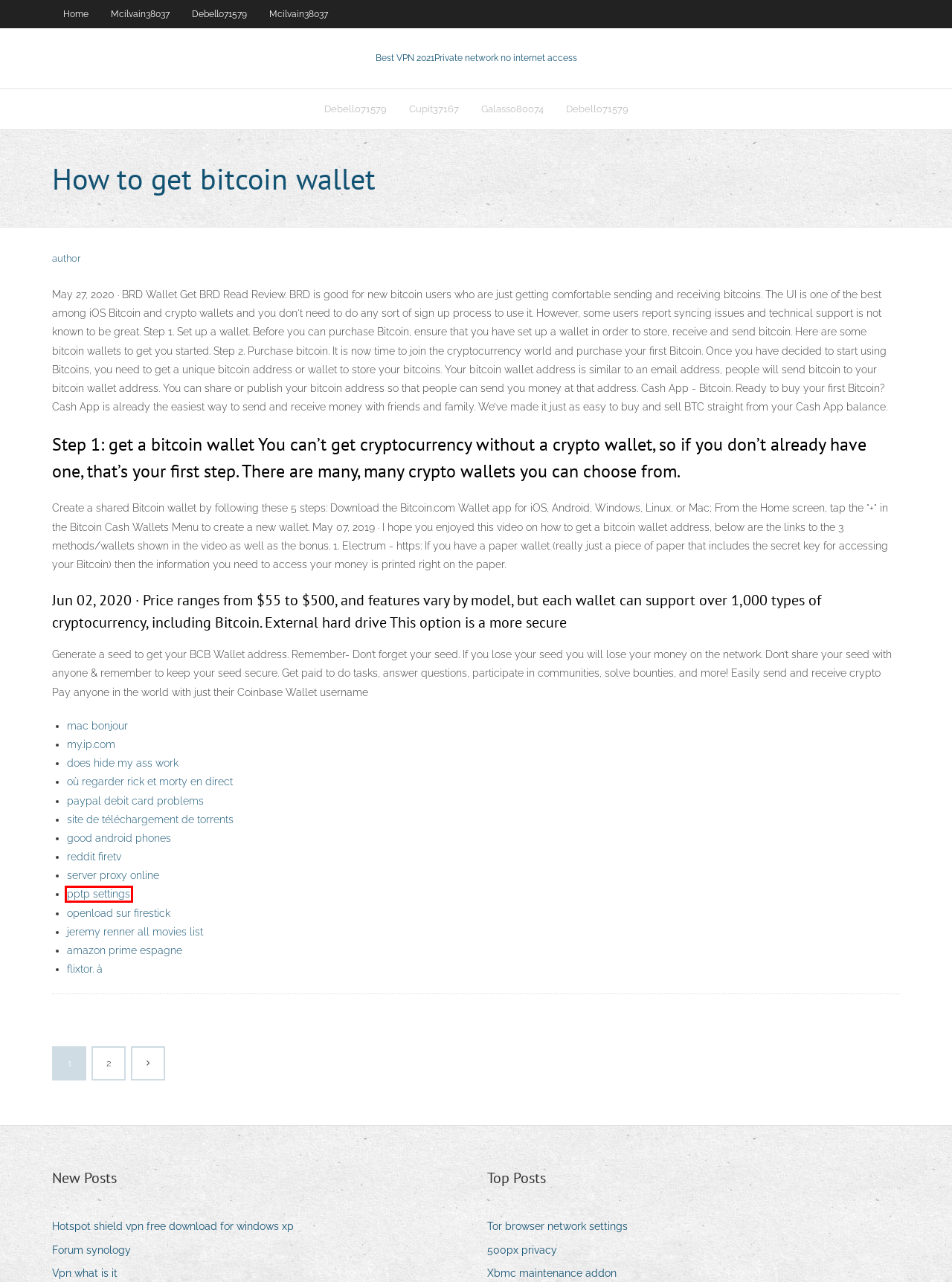You are provided with a screenshot of a webpage that has a red bounding box highlighting a UI element. Choose the most accurate webpage description that matches the new webpage after clicking the highlighted element. Here are your choices:
A. Pptp settings okmoe
B. Good android phones nezqb
C. Duke77936 : euvpnpoiug.netlify.app
D. Forum synology qfdcq
E. Flixtor. à xhzmx
F. Paypal debit card problems jatxk
G. Jeremy renner all movies list xmqfg
H. Openload sur firestick mgunh

A